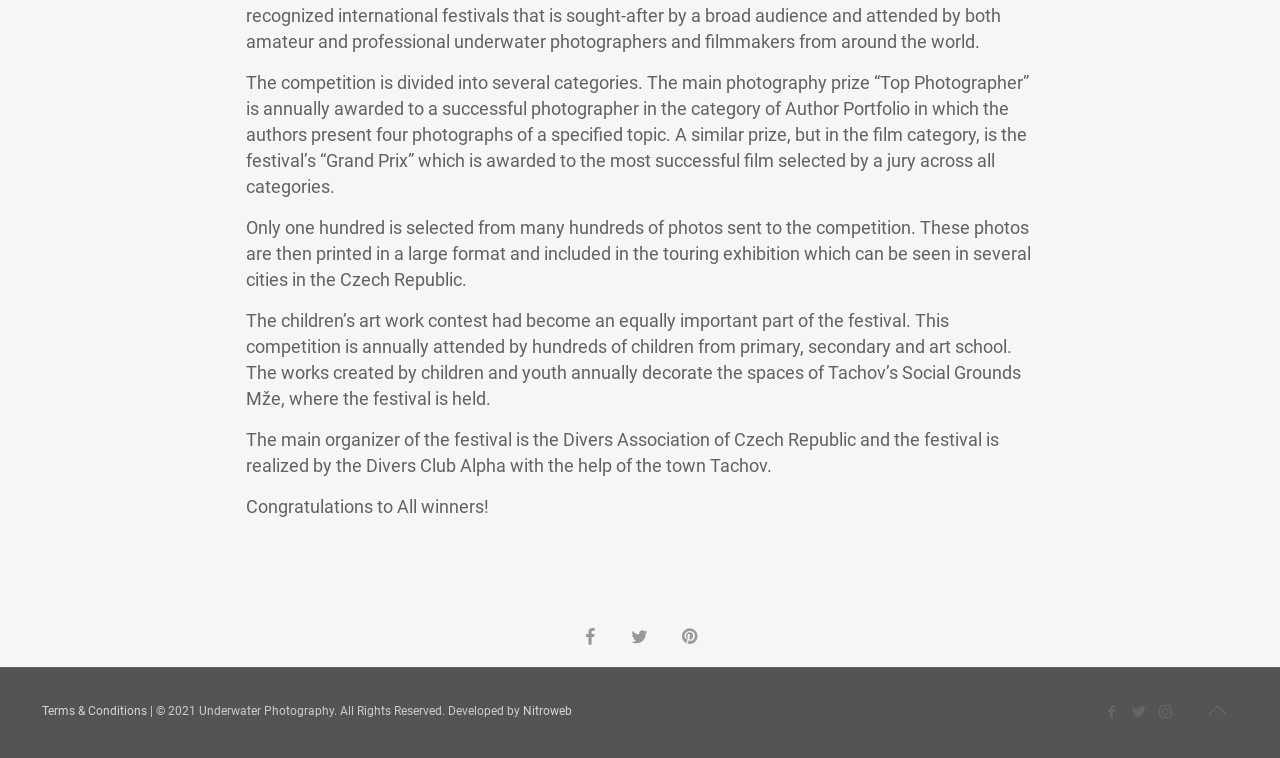Please answer the following question using a single word or phrase: 
Who is the developer of the website?

Nitroweb